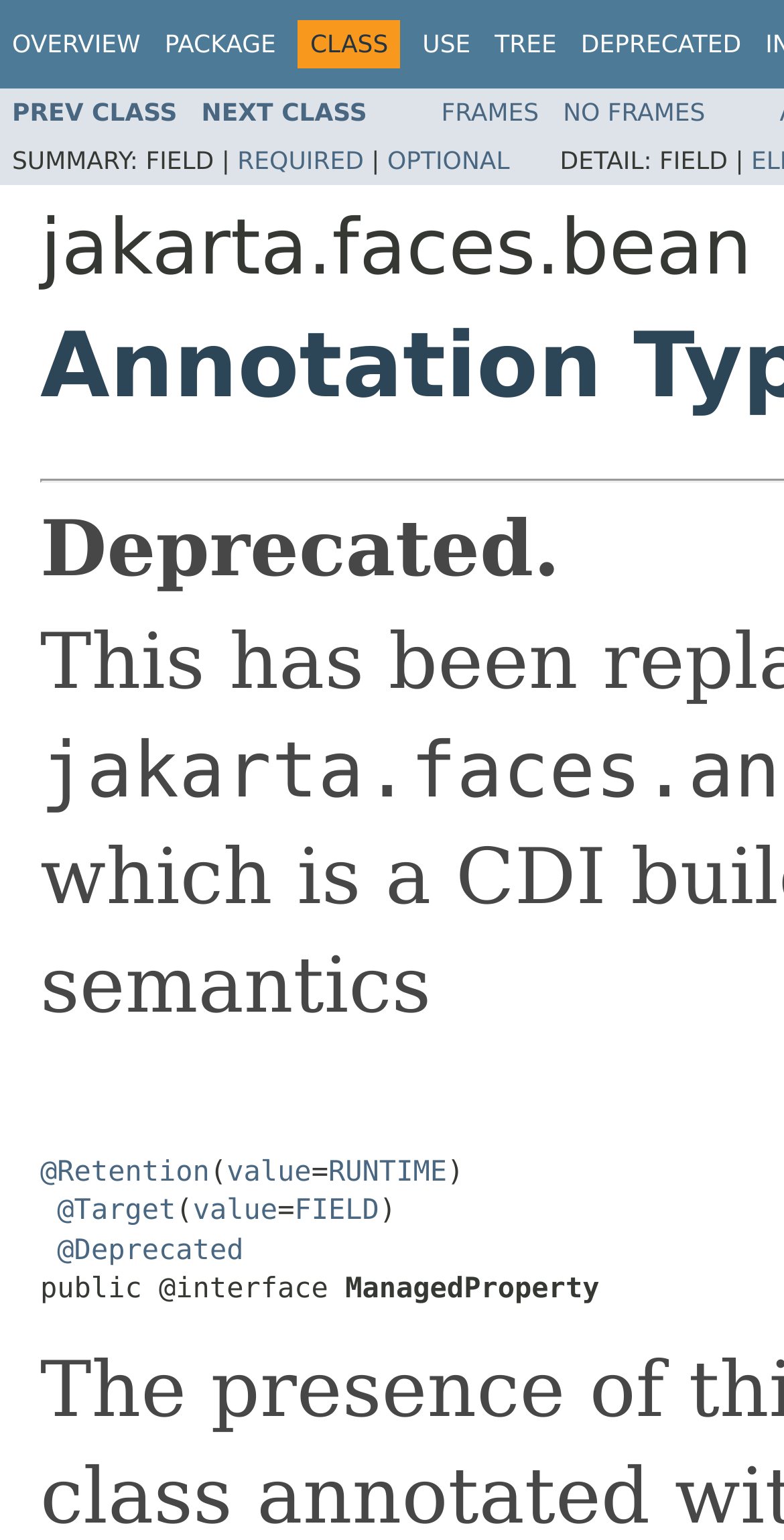Please specify the bounding box coordinates of the element that should be clicked to execute the given instruction: 'Click on September'. Ensure the coordinates are four float numbers between 0 and 1, expressed as [left, top, right, bottom].

None